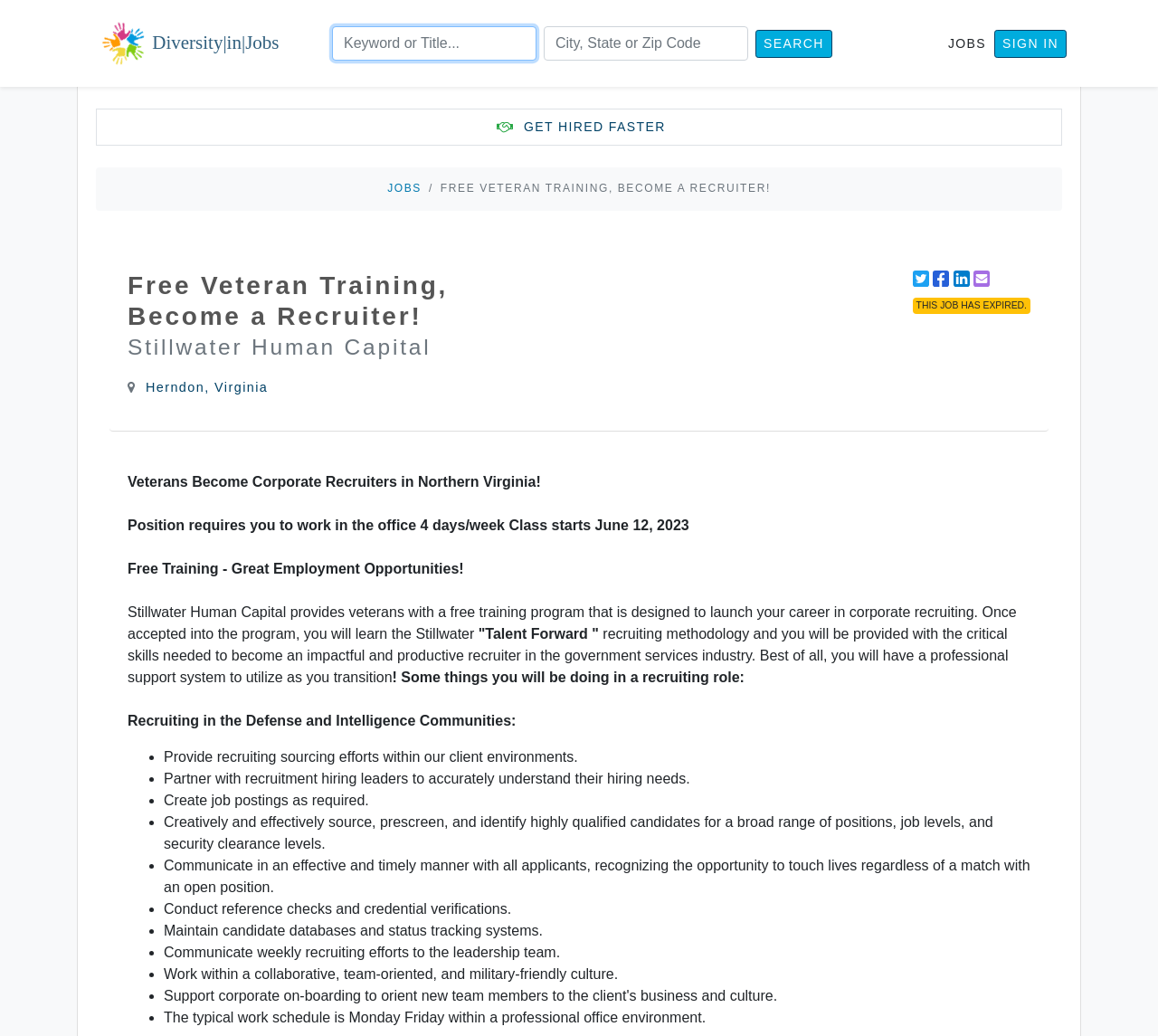Reply to the question with a single word or phrase:
What is the schedule of the job?

Monday to Friday